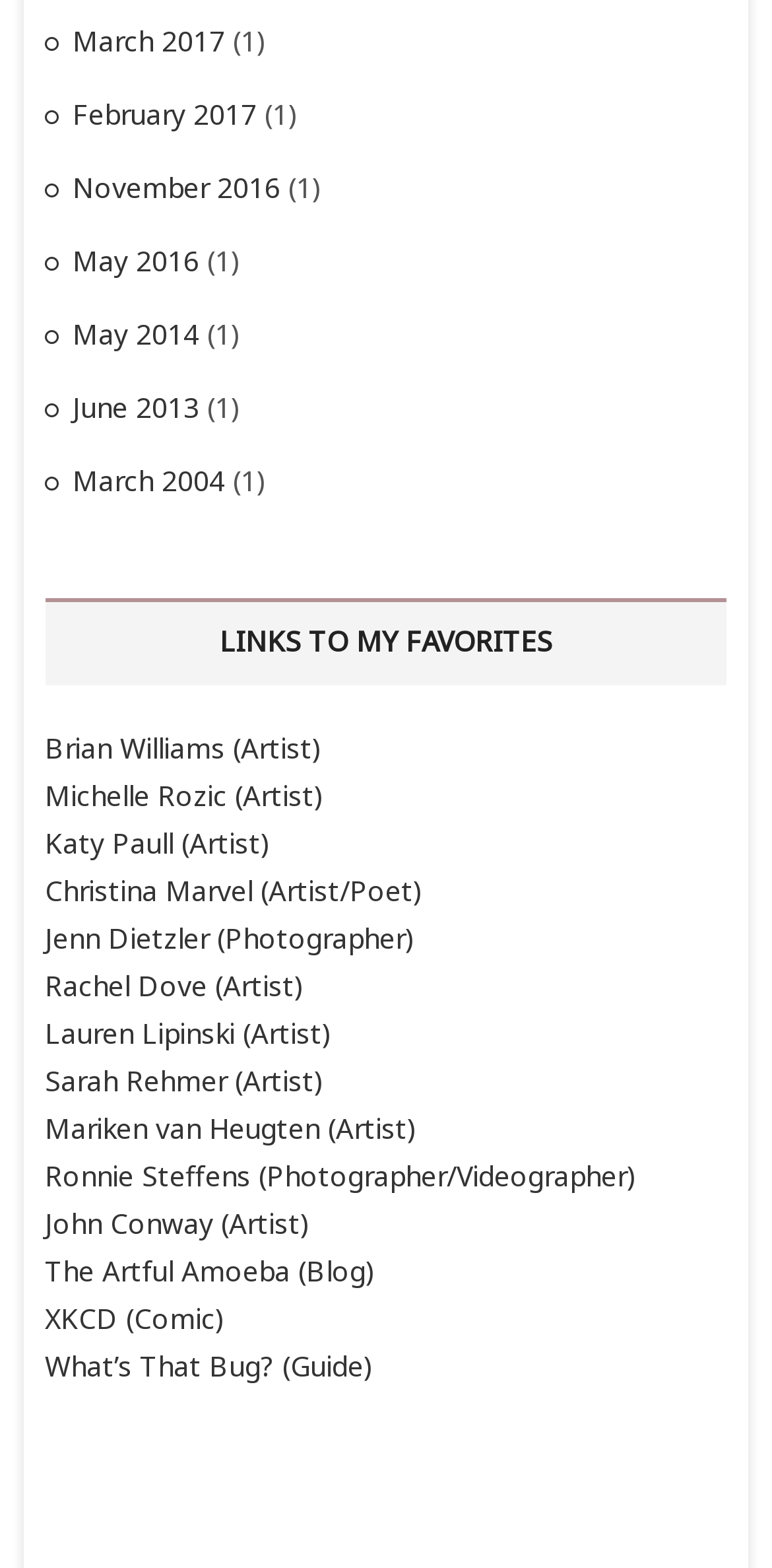Find the bounding box of the UI element described as: "Katy Paull (Artist)". The bounding box coordinates should be given as four float values between 0 and 1, i.e., [left, top, right, bottom].

[0.058, 0.525, 0.351, 0.549]